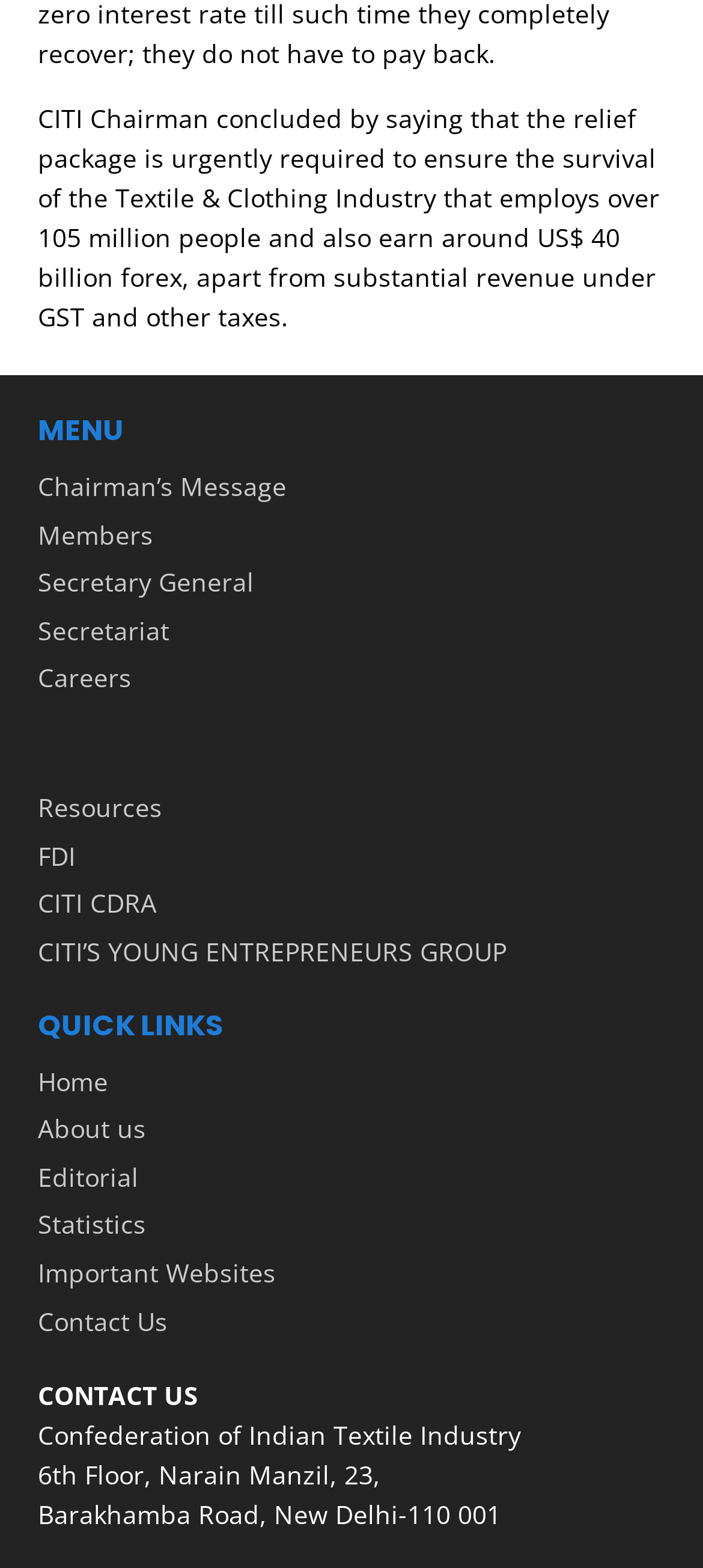Determine the bounding box coordinates for the area that needs to be clicked to fulfill this task: "Click on the 'Menu' button". The coordinates must be given as four float numbers between 0 and 1, i.e., [left, top, right, bottom].

None